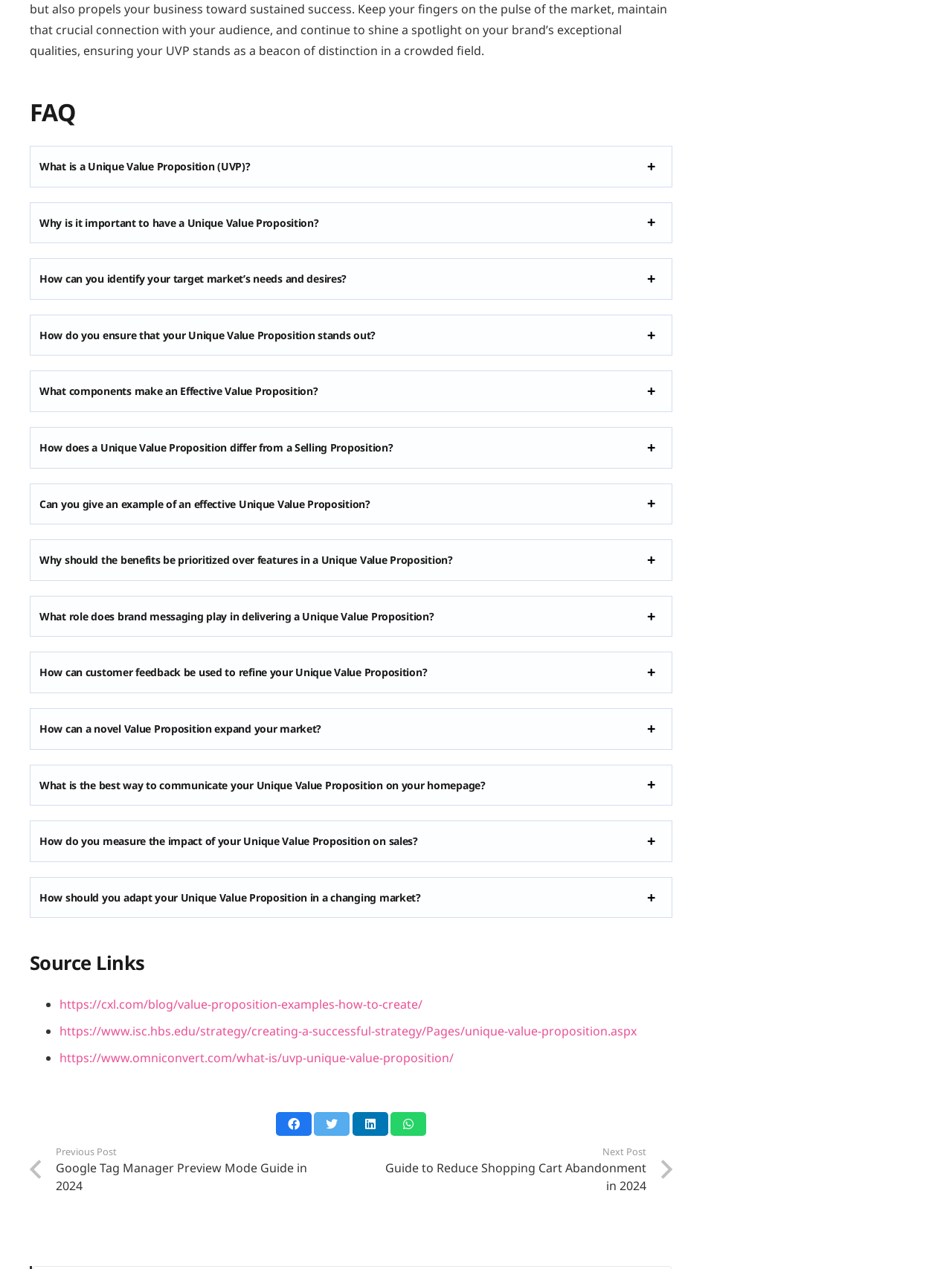Please determine the bounding box coordinates for the element that should be clicked to follow these instructions: "Go to the previous post 'Google Tag Manager Preview Mode Guide in 2024'".

[0.031, 0.902, 0.369, 0.941]